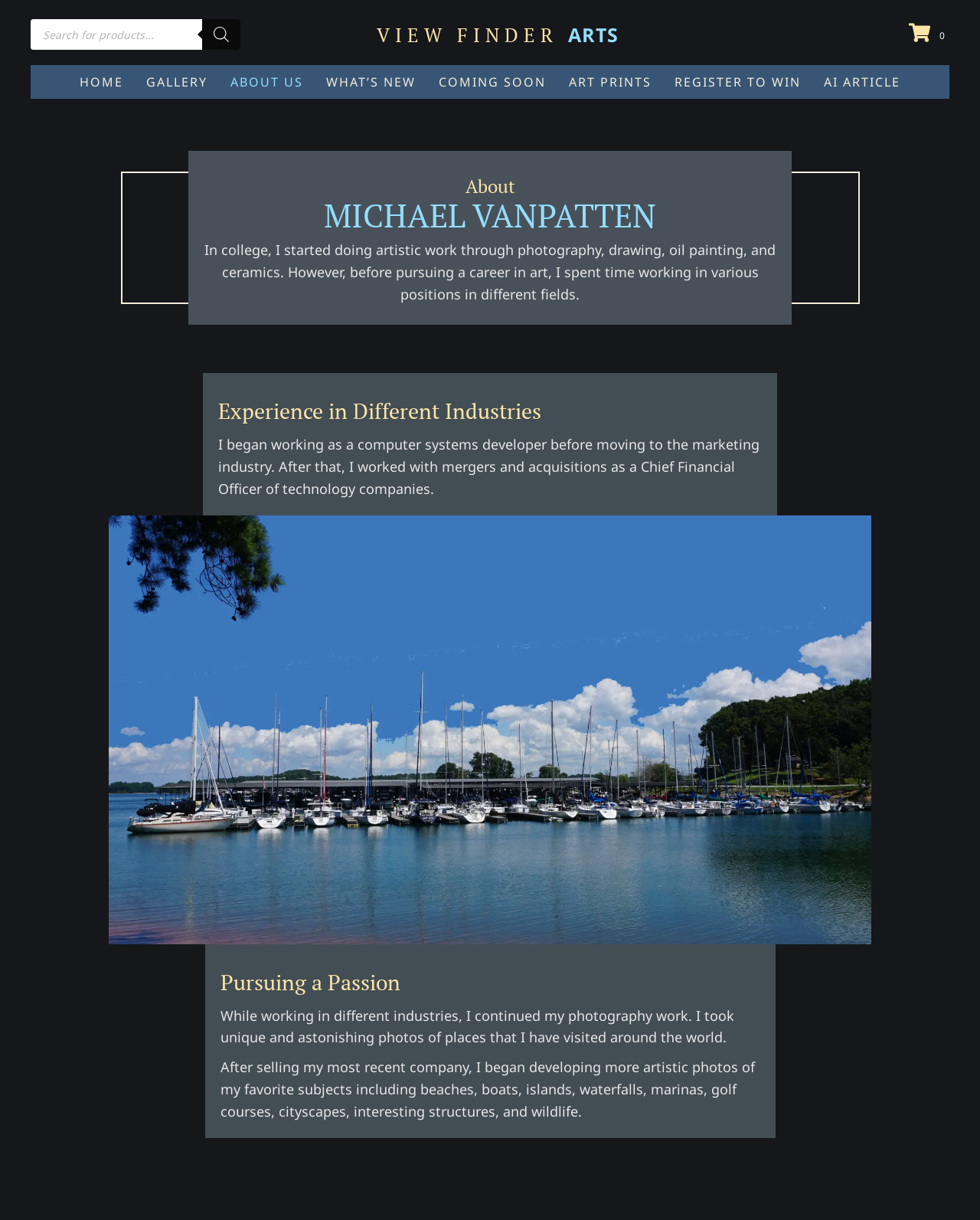Ascertain the bounding box coordinates for the UI element detailed here: "parent_node: Products search aria-label="Search"". The coordinates should be provided as [left, top, right, bottom] with each value being a float between 0 and 1.

[0.206, 0.016, 0.245, 0.041]